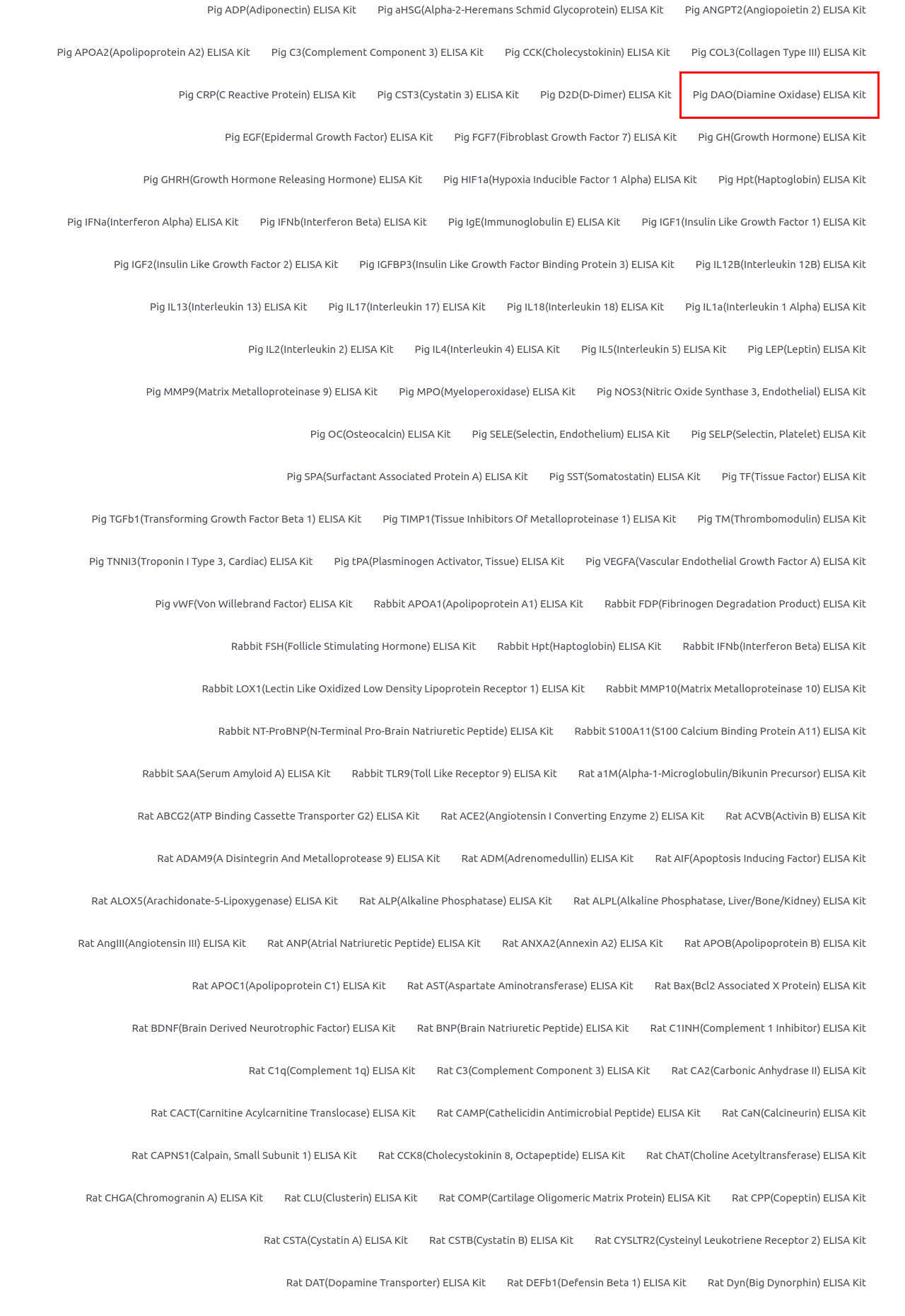Given a webpage screenshot with a red bounding box around a UI element, choose the webpage description that best matches the new webpage after clicking the element within the bounding box. Here are the candidates:
A. Pig IL5(Interleukin 5) ELISA Kit – Sars-Cov2 Research
B. Rat ABCG2(ATP Binding Cassette Transporter G2) ELISA Kit – Sars-Cov2 Research
C. Pig VEGFA(Vascular Endothelial Growth Factor A) ELISA Kit – Sars-Cov2 Research
D. Pig MMP9(Matrix Metalloproteinase 9) ELISA Kit – Sars-Cov2 Research
E. Pig DAO(Diamine Oxidase) ELISA Kit – Sars-Cov2 Research
F. Rabbit MMP10(Matrix Metalloproteinase 10) ELISA Kit – Sars-Cov2 Research
G. Rat CaN(Calcineurin) ELISA Kit – Sars-Cov2 Research
H. Rat CA2(Carbonic Anhydrase II) ELISA Kit – Sars-Cov2 Research

E